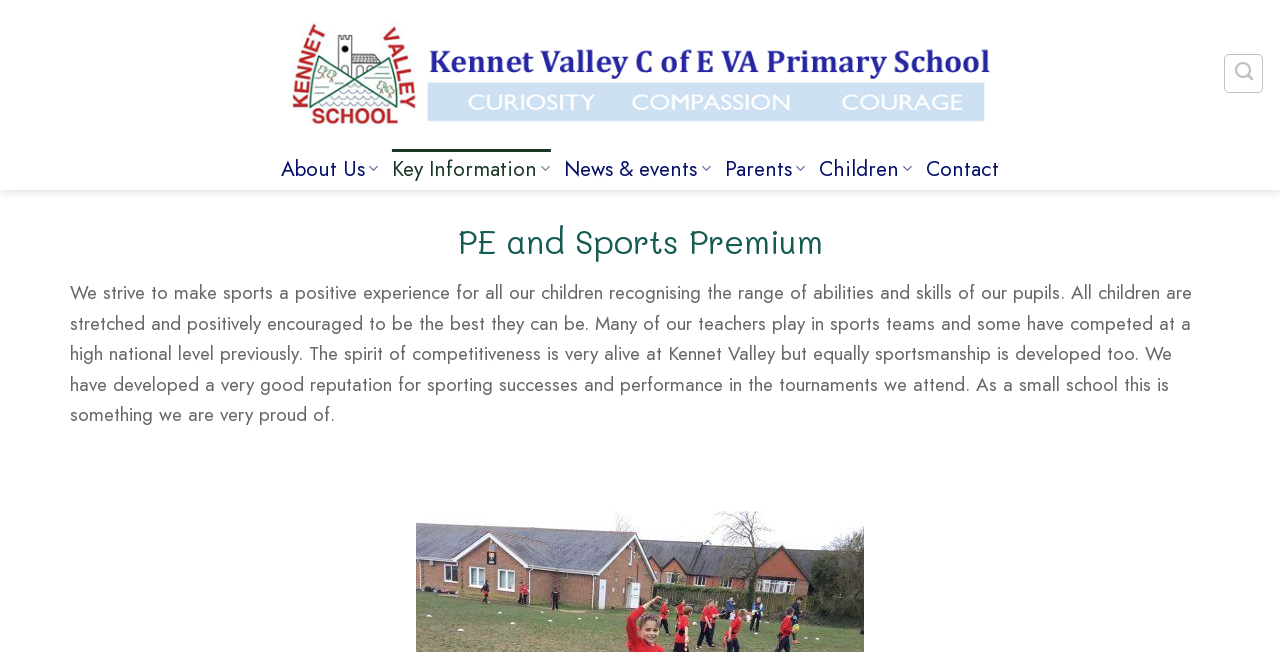Identify the text that serves as the heading for the webpage and generate it.

PE and Sports Premium